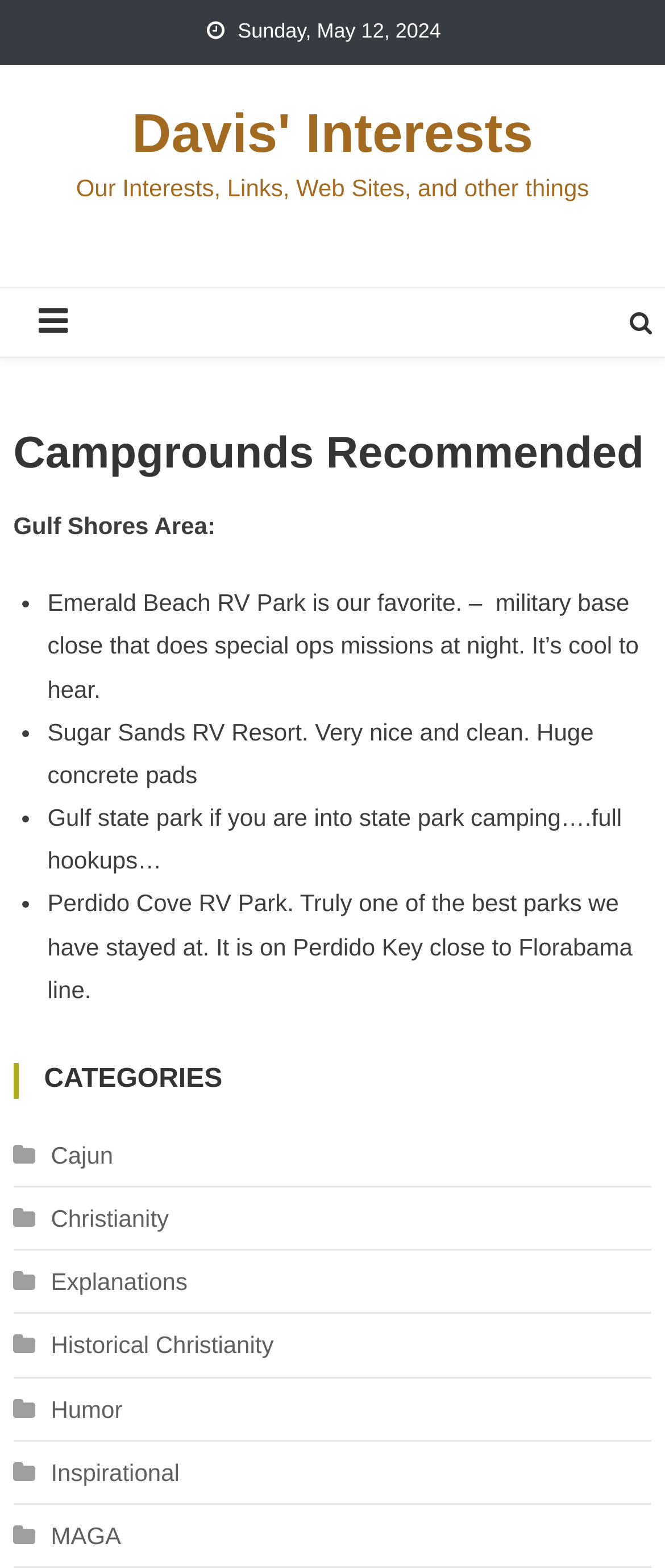Provide the bounding box coordinates of the section that needs to be clicked to accomplish the following instruction: "View recent posts."

None